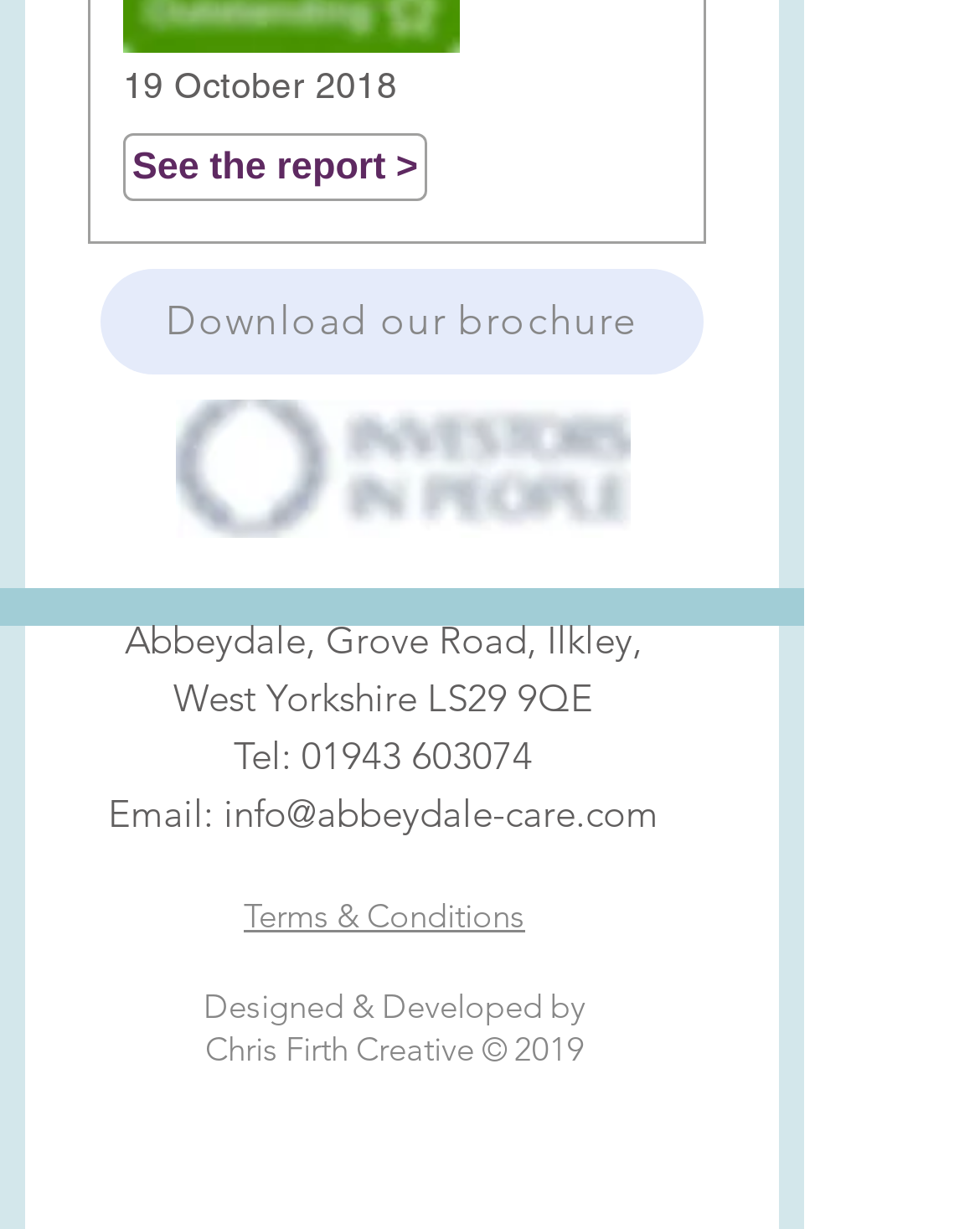What is the phone number of Abbeydale?
Provide a short answer using one word or a brief phrase based on the image.

01943 603074